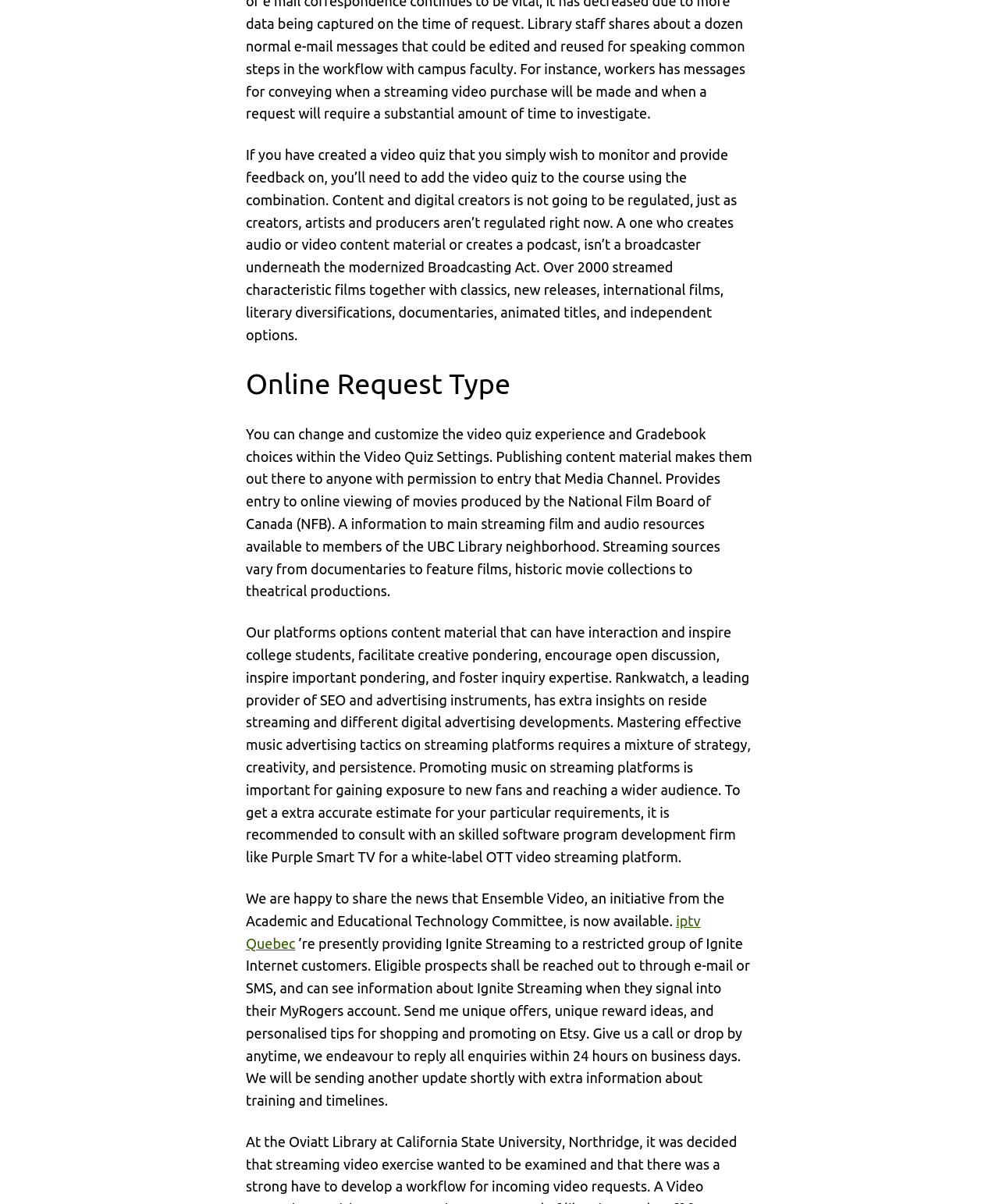What is the purpose of promoting music on streaming platforms?
Give a single word or phrase as your answer by examining the image.

Gaining exposure